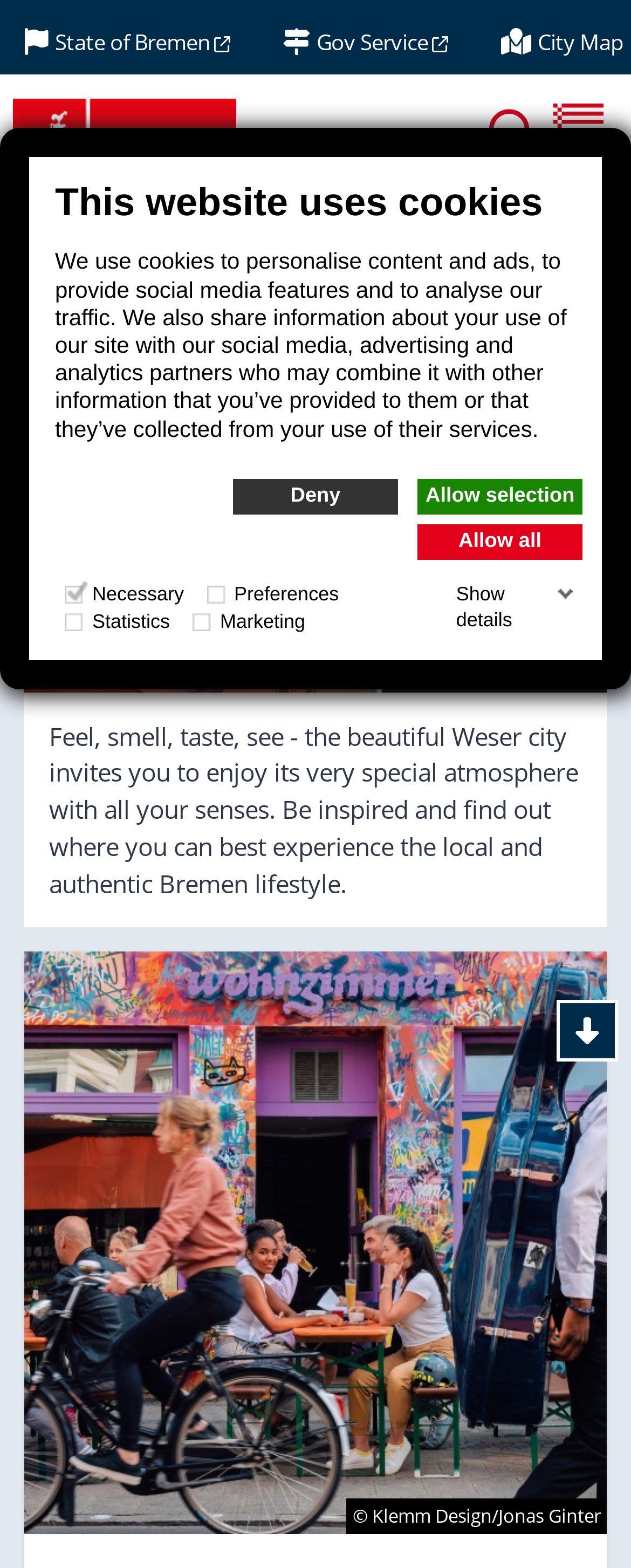Provide an in-depth caption for the contents of the webpage.

The webpage is about experiencing the city of Bremen with all your senses. At the top, there is a navigation menu with links to "State of Bremen", "Gov Service", and "City Map". Below the navigation menu, there is a prominent image of a couple sitting on a terrace overlooking the harbor basin, accompanied by a heading "Moin Hanseatic City" and a paragraph of text inviting visitors to experience the local and authentic Bremen lifestyle.

To the left of the image, there is a vertical menu with links to "Home", "Tourism", and a separator line. Below the image, there is a section with a heading "This website uses cookies" and a description of how cookies are used on the website. There are three buttons to manage cookie preferences: "Deny", "Allow selection", and "Allow all". Below the cookie management section, there is a table with four columns labeled "Necessary", "Preferences", "Statistics", and "Marketing", each with a checkbox and a brief description.

At the bottom of the page, there is a button to scroll down and a copyright notice with the text "© WFB / Jens Lehmkühler" and "© Klemm Design/Jonas Ginter". There is also a link to a photo with no description available.